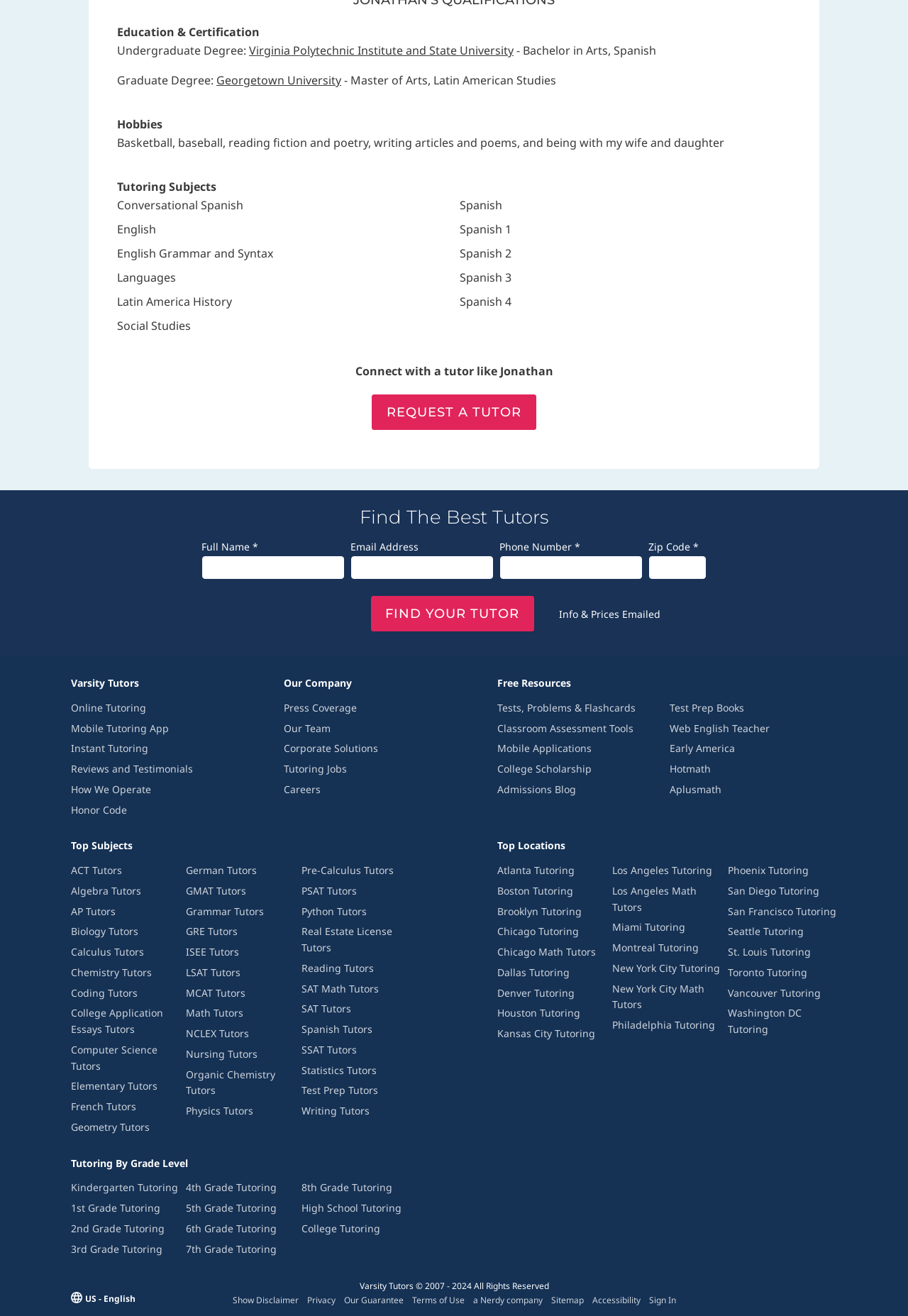What happens when you click 'FIND YOUR TUTOR'?
Can you offer a detailed and complete answer to this question?

When you click the 'FIND YOUR TUTOR' button, the webpage will send you information and prices related to tutoring services via email, allowing you to learn more about the tutoring options and their costs.